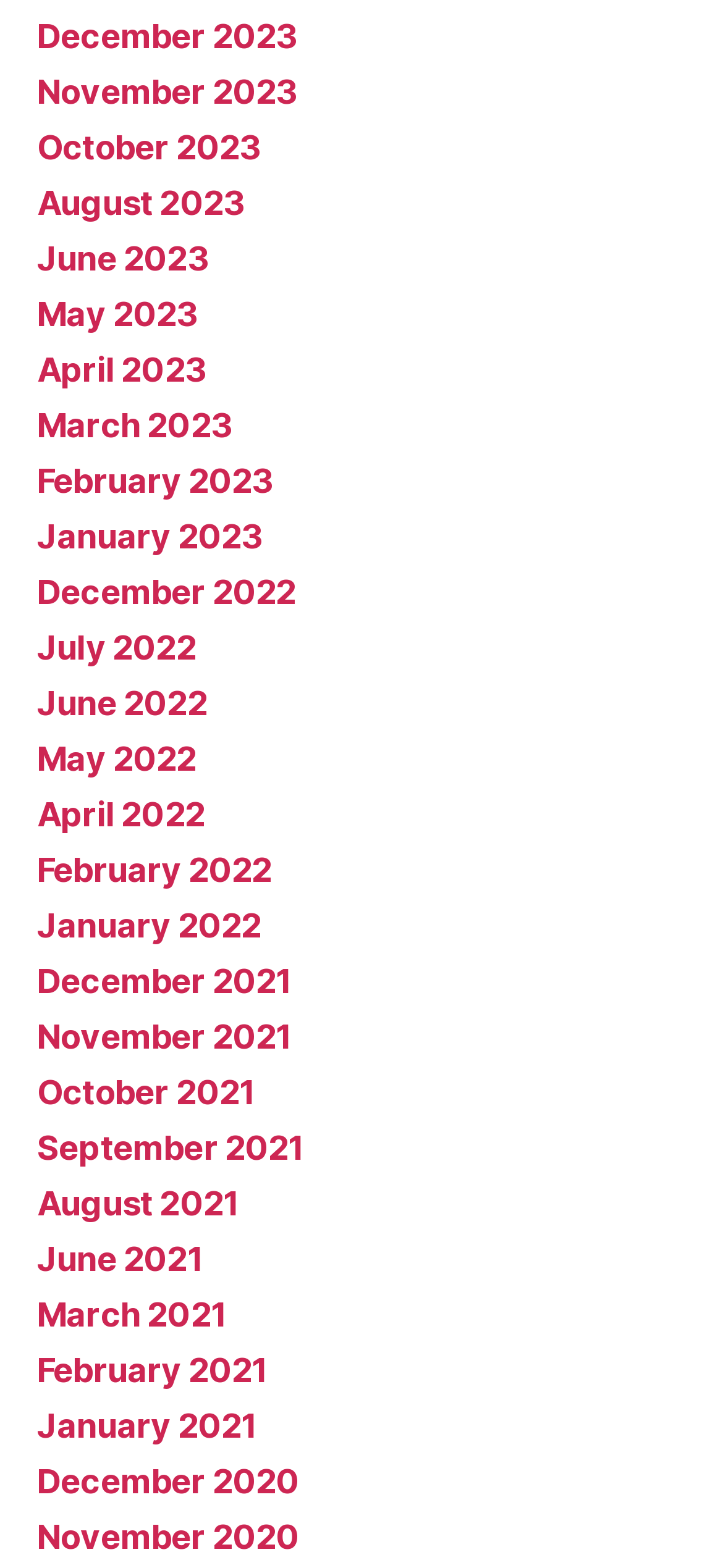How many links are there in total?
Based on the image, answer the question with a single word or brief phrase.

30